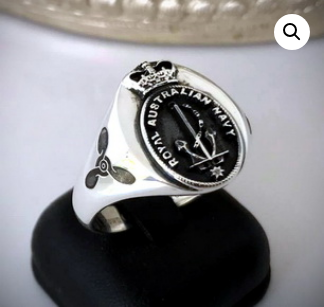Thoroughly describe everything you see in the image.

This image features a finely crafted signet ring representing the Royal Australian Navy. The ring is designed in sterling silver with a polished finish, showcasing a prominent emblem. At its center, the ring displays the words "ROYAL AUSTRALIAN NAVY" encircling an intricate design that includes an anchor, highlighting its naval heritage. The design also features a small crown at the top, emphasizing royal ties. This piece is not only a symbol of service and pride but also serves as a piece of fine military insignia jewelry, suitable for admirers of military history and craftsmanship. The ring is presented on a cushioned display, enhancing its elegance.